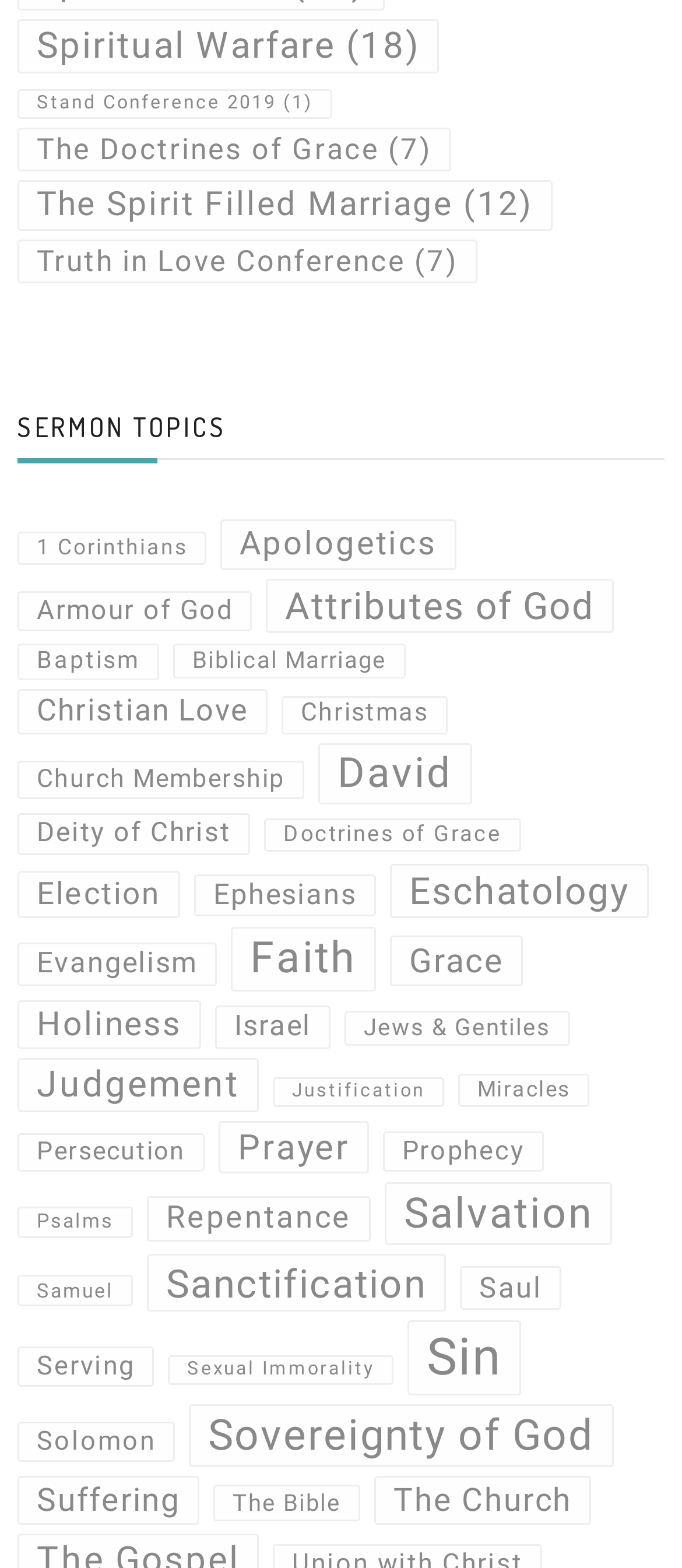Highlight the bounding box of the UI element that corresponds to this description: "Staff Interface".

None